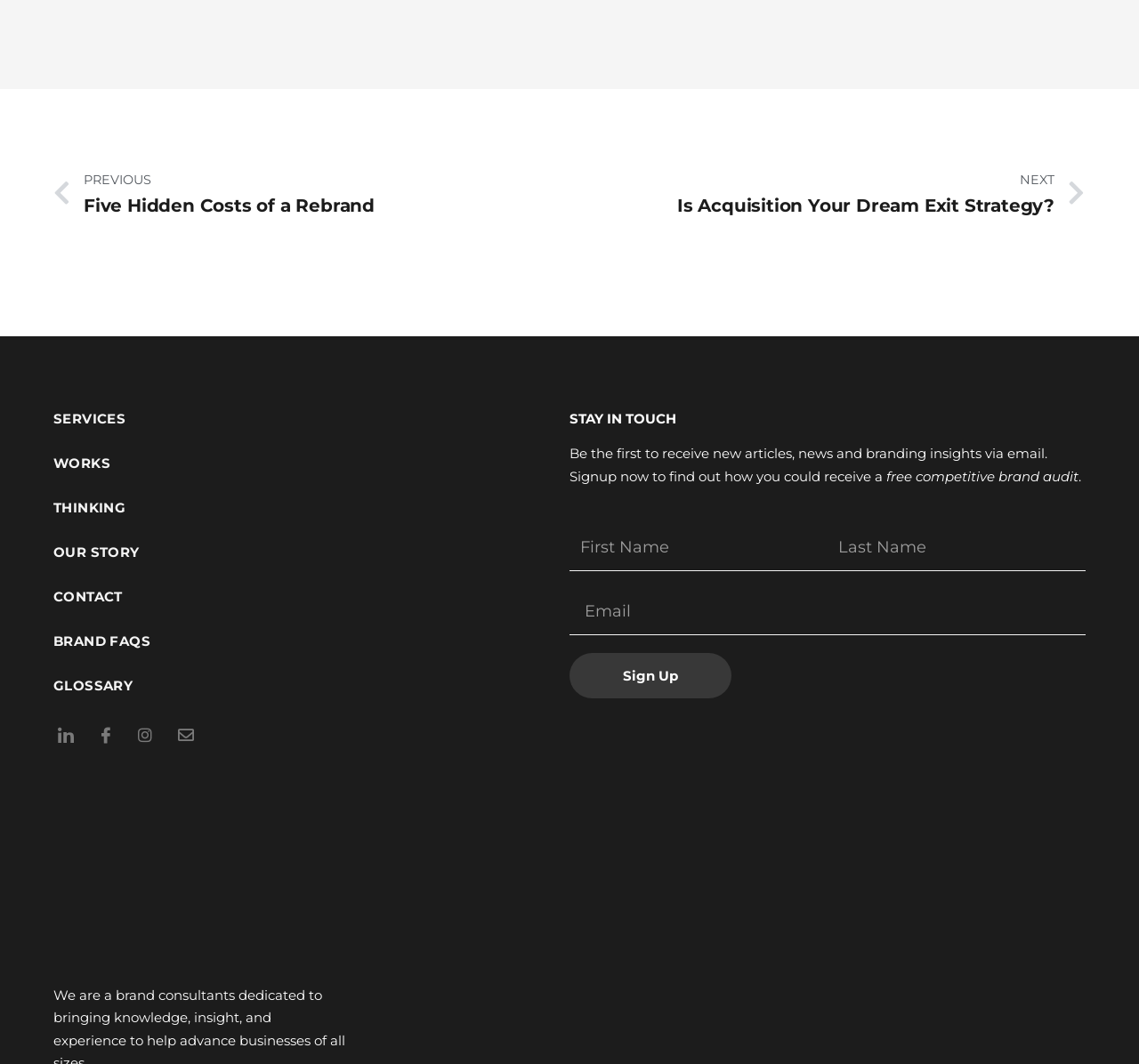Based on the element description: "parent_node: Email name="form_fields[email]" placeholder="Email"", identify the bounding box coordinates for this UI element. The coordinates must be four float numbers between 0 and 1, listed as [left, top, right, bottom].

[0.5, 0.554, 0.953, 0.597]